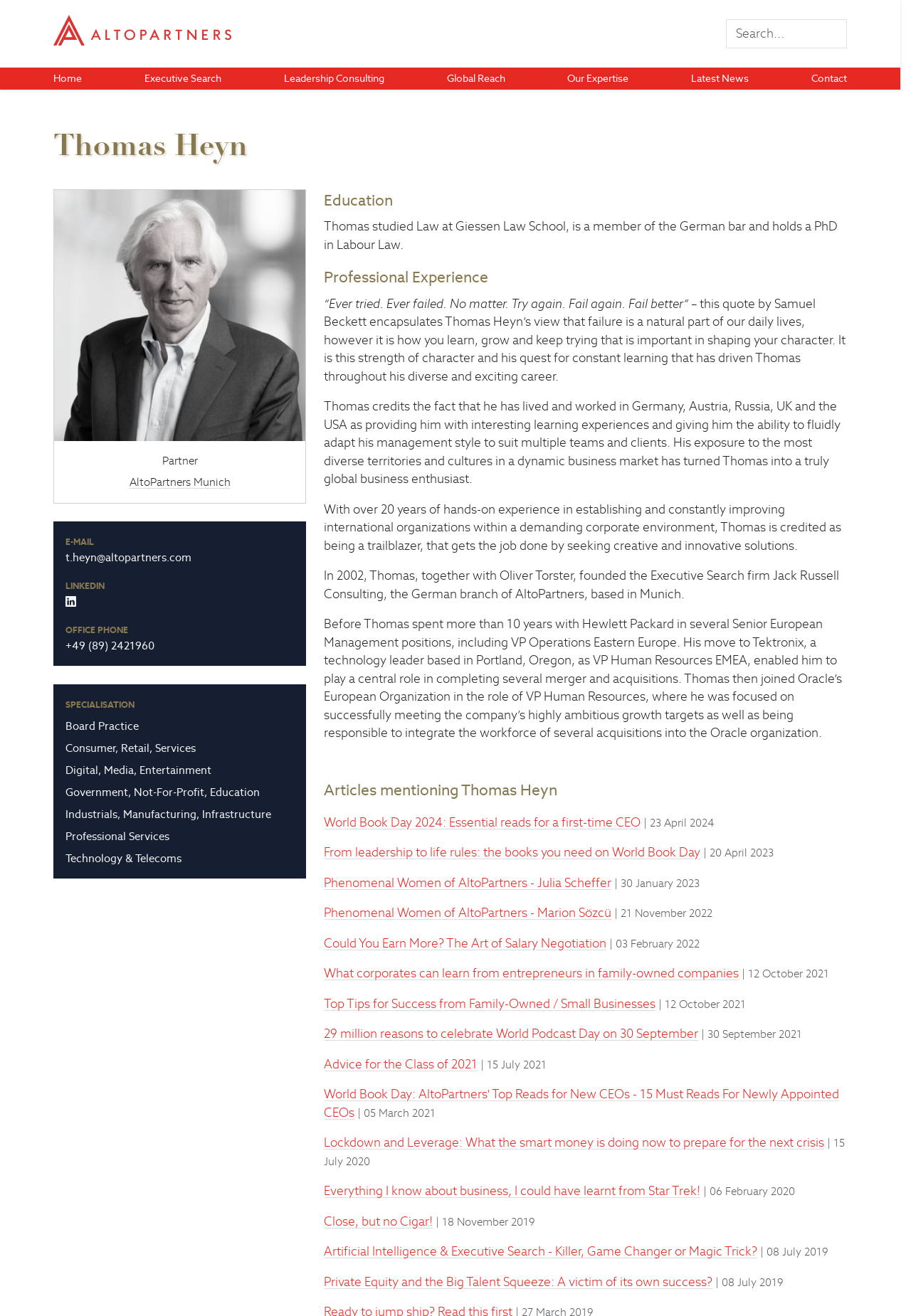Extract the bounding box coordinates for the UI element described as: "+49 (89) 2421960".

[0.072, 0.485, 0.17, 0.496]